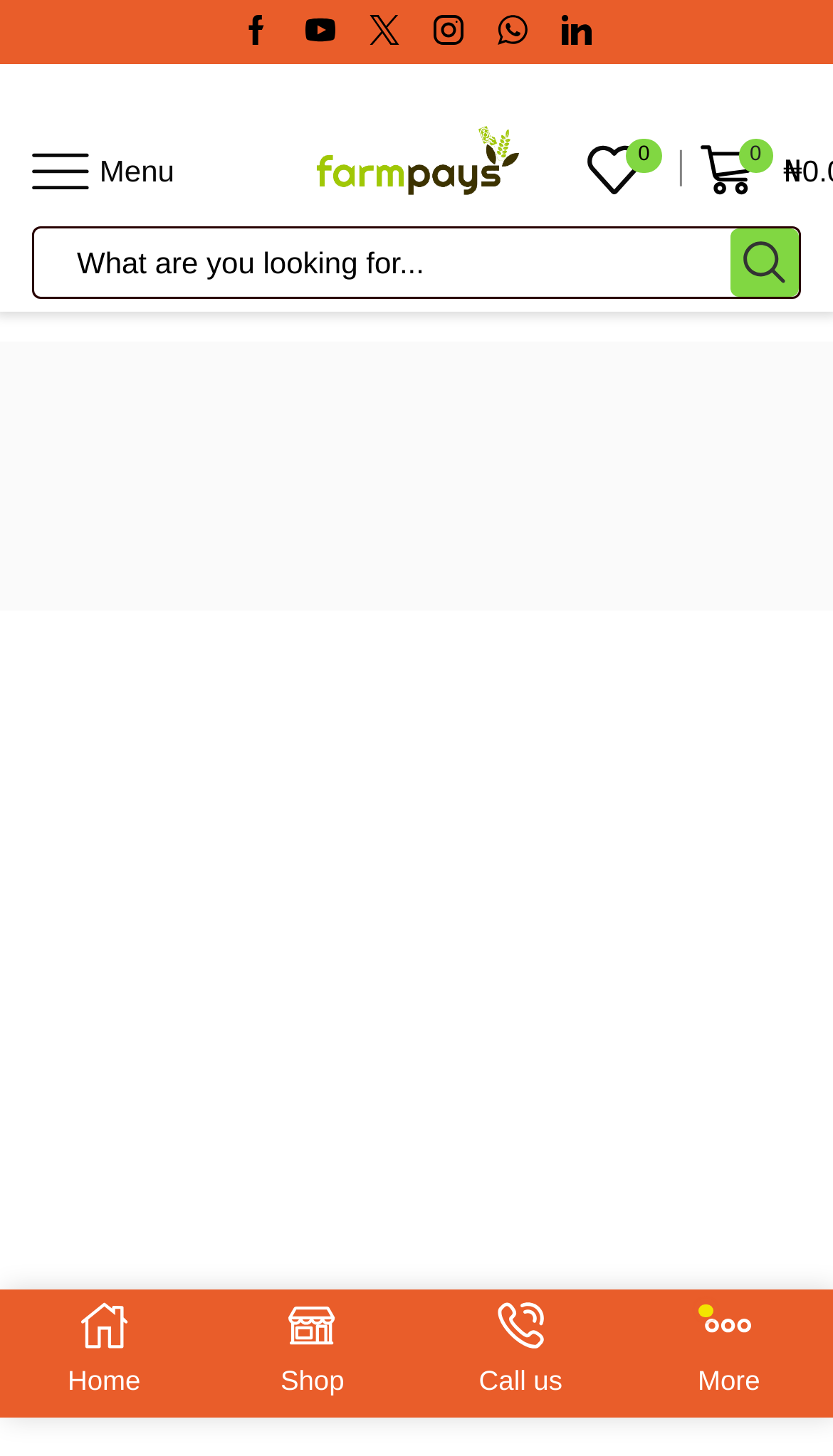Give a full account of the webpage's elements and their arrangement.

This webpage is about Mydas RZ F1 Hybrid Cucumber Seeds, which is ideal for tiny gardens, pots, and other confined spaces. At the top left corner, there are social media links, including Facebook, Youtube, Twitter, Instagram, Whatssap, and Linkedin, each accompanied by a small icon. 

Below the social media links, there is a menu button labeled "Menu" and a search bar that spans almost the entire width of the page. The search bar has a text input field and a search button with a small icon.

On the top right corner, there is a large banner with a title "Come And Buy Mydas RZ F1 Hybrid Cucumber Seeds (100 | 1000 Seeds) Get 10% OFF PROMO". 

At the bottom of the page, there is a navigation menu with links to "Home", "Shop", "Call us", and "More", each accompanied by a small icon.